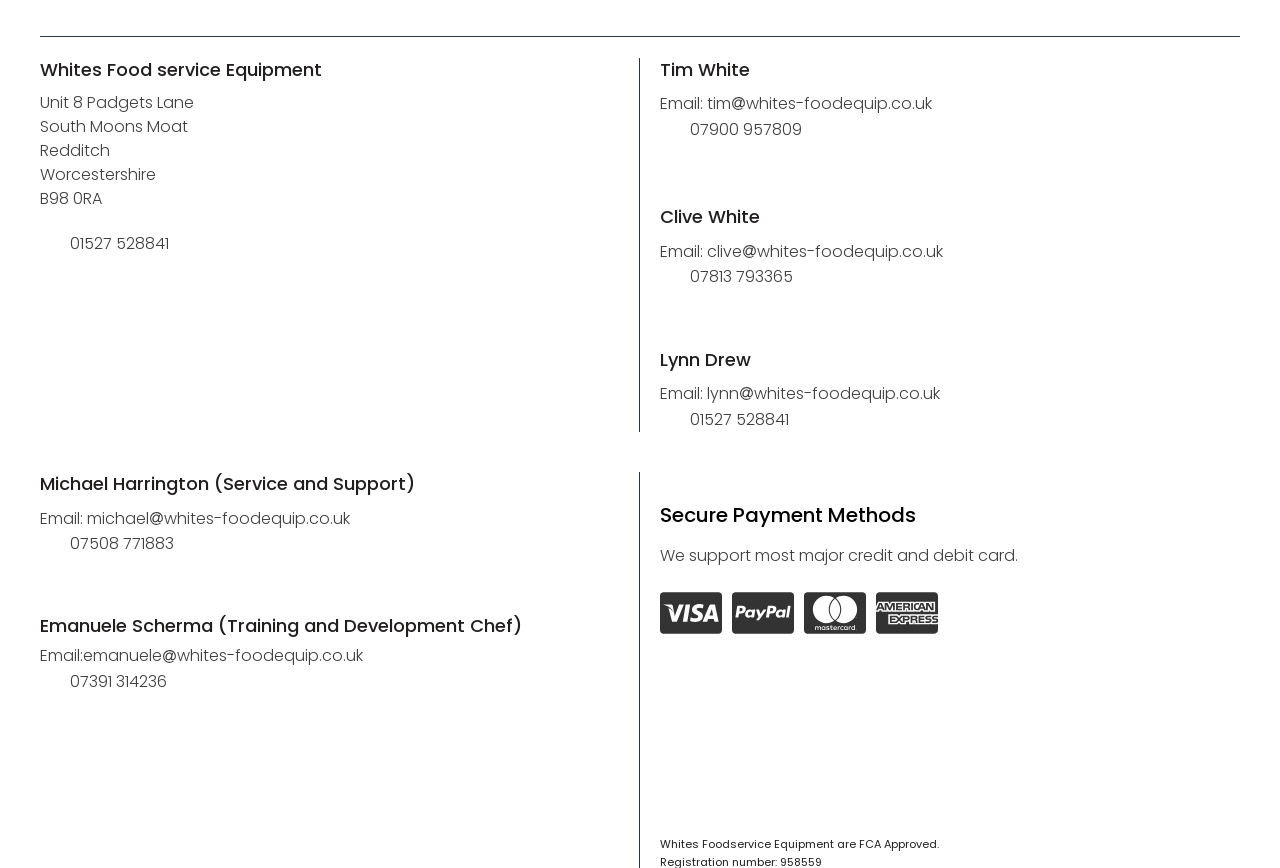What types of payment methods are supported?
Based on the image, provide your answer in one word or phrase.

Credit and debit cards